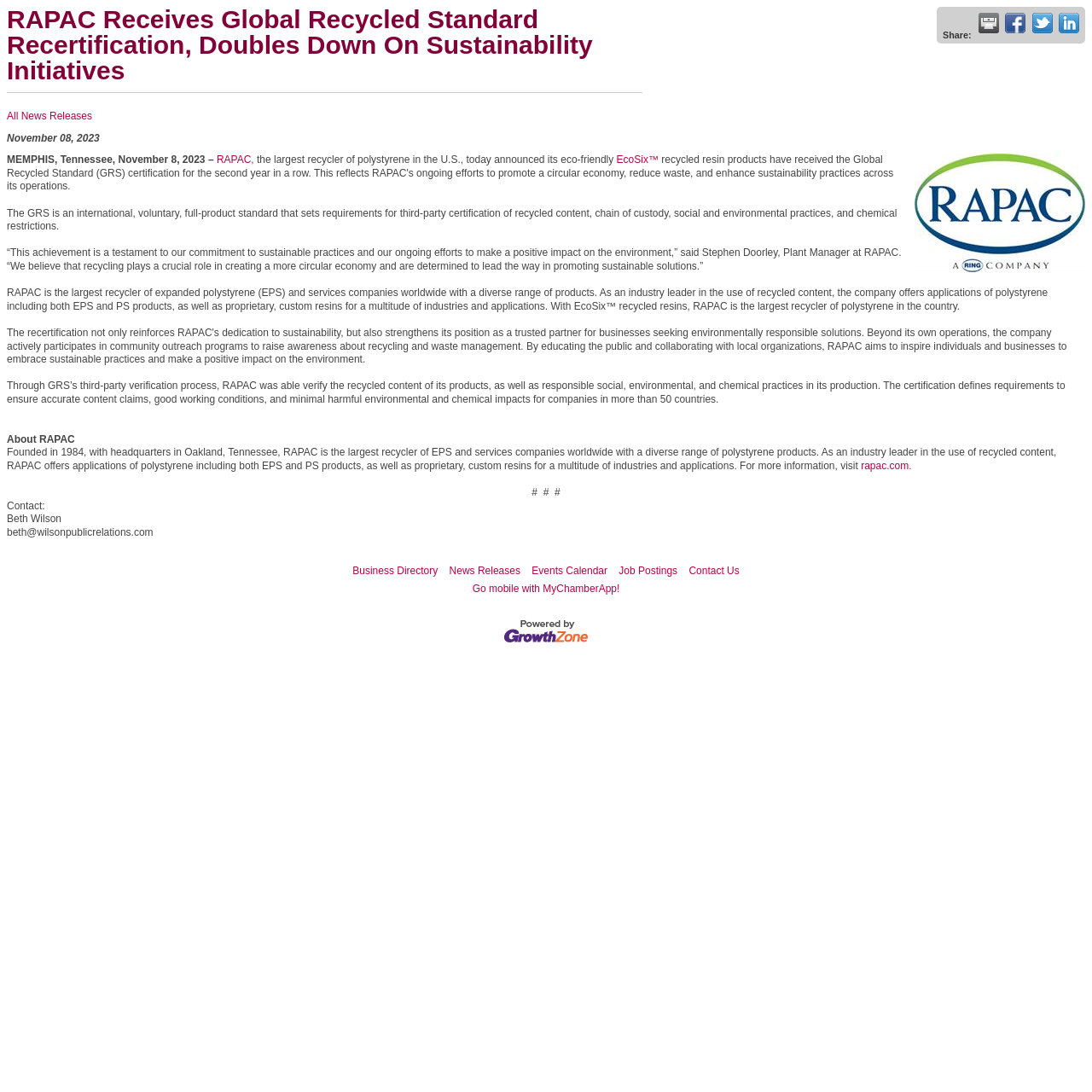Can you identify and provide the main heading of the webpage?

RAPAC Receives Global Recycled Standard Recertification, Doubles Down On Sustainability Initiatives